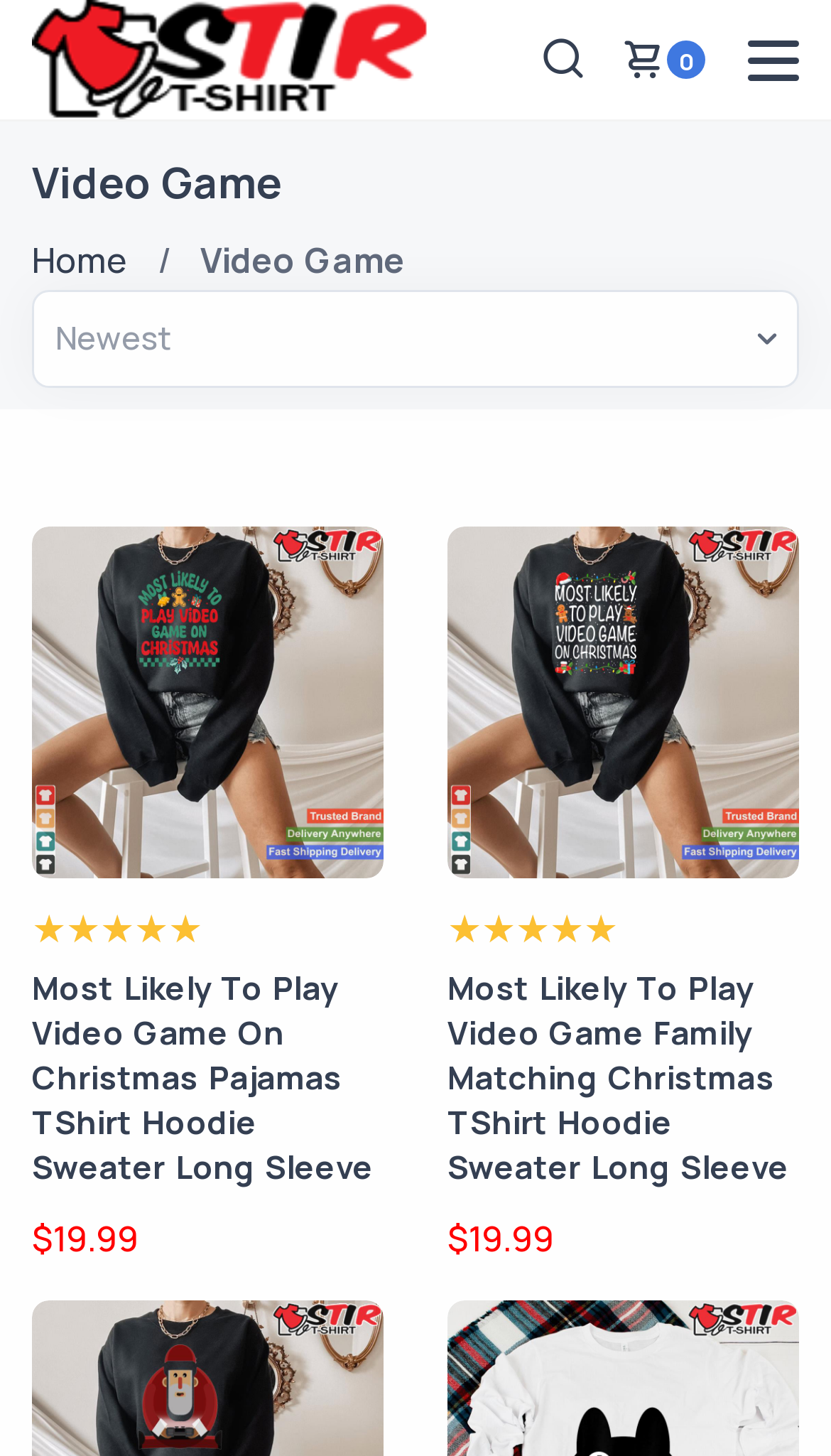Determine the bounding box coordinates of the clickable region to follow the instruction: "Buy the 'Most Likely To Play Video Game Family Matching Christmas TShirt Hoodie Sweater Long Sleeve' product".

[0.538, 0.663, 0.949, 0.817]